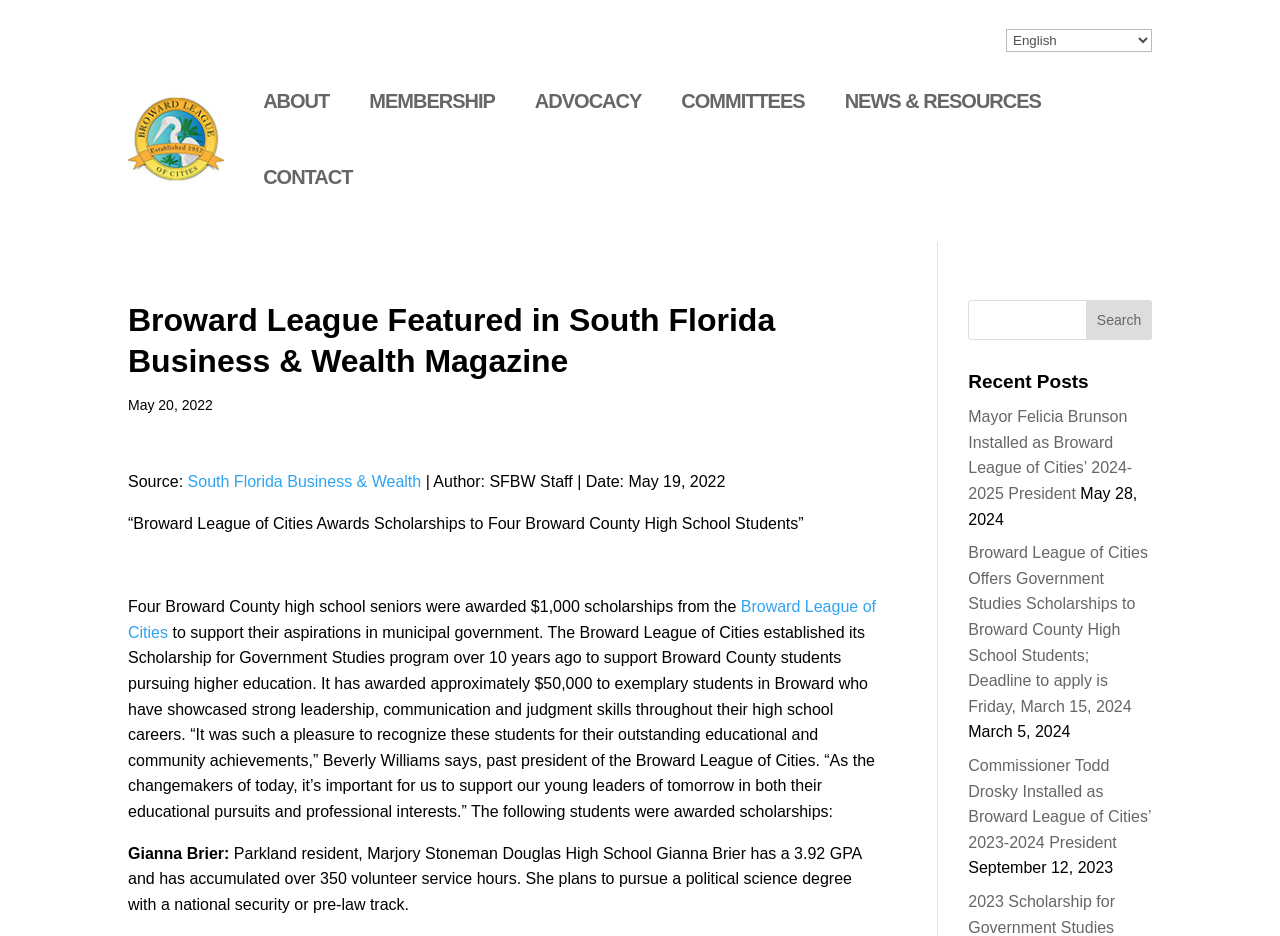Identify the bounding box coordinates of the area that should be clicked in order to complete the given instruction: "Read about Broward League Featured in South Florida Business & Wealth Magazine". The bounding box coordinates should be four float numbers between 0 and 1, i.e., [left, top, right, bottom].

[0.1, 0.32, 0.689, 0.42]